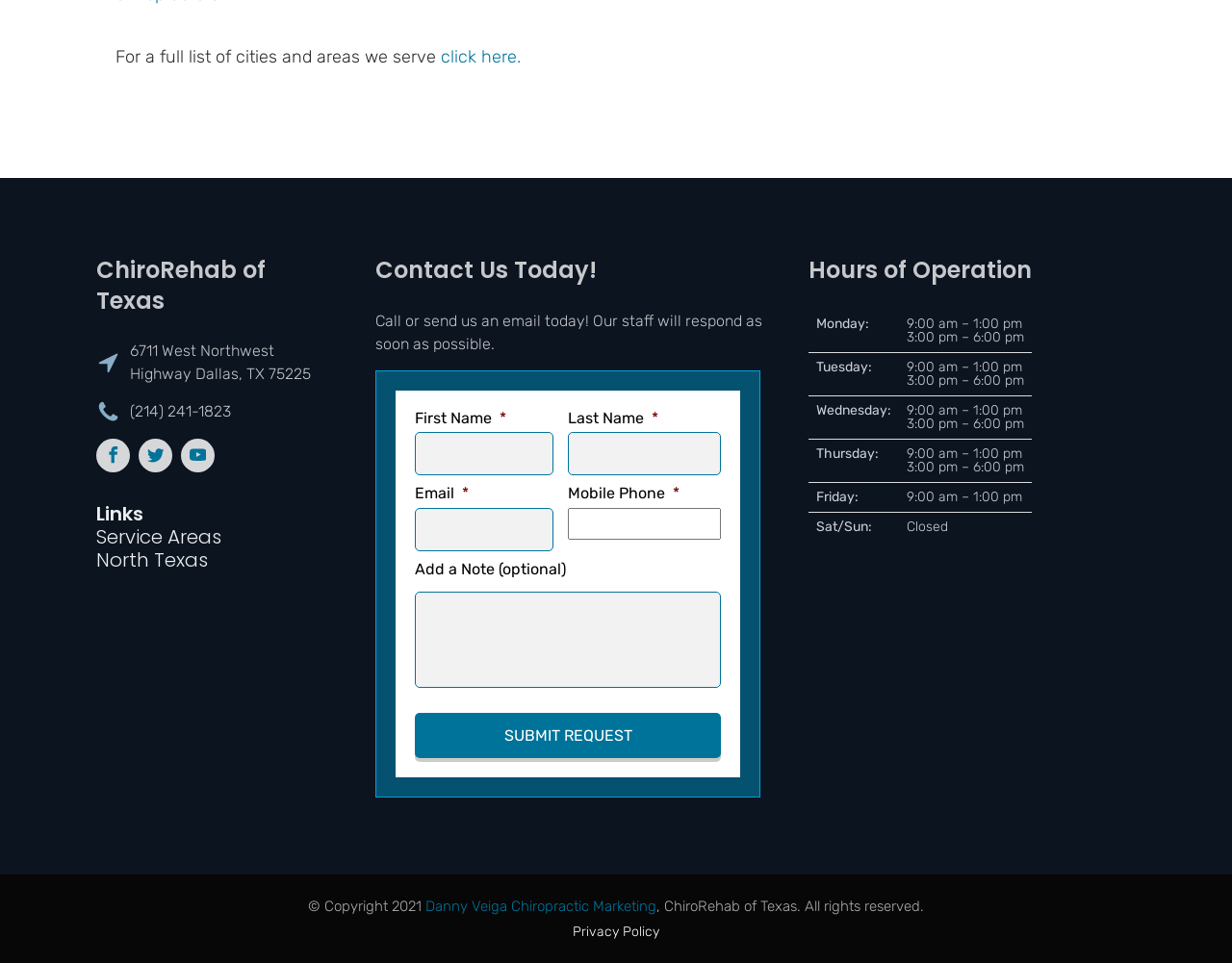Based on the element description "Visit our Facebook", predict the bounding box coordinates of the UI element.

[0.078, 0.455, 0.105, 0.49]